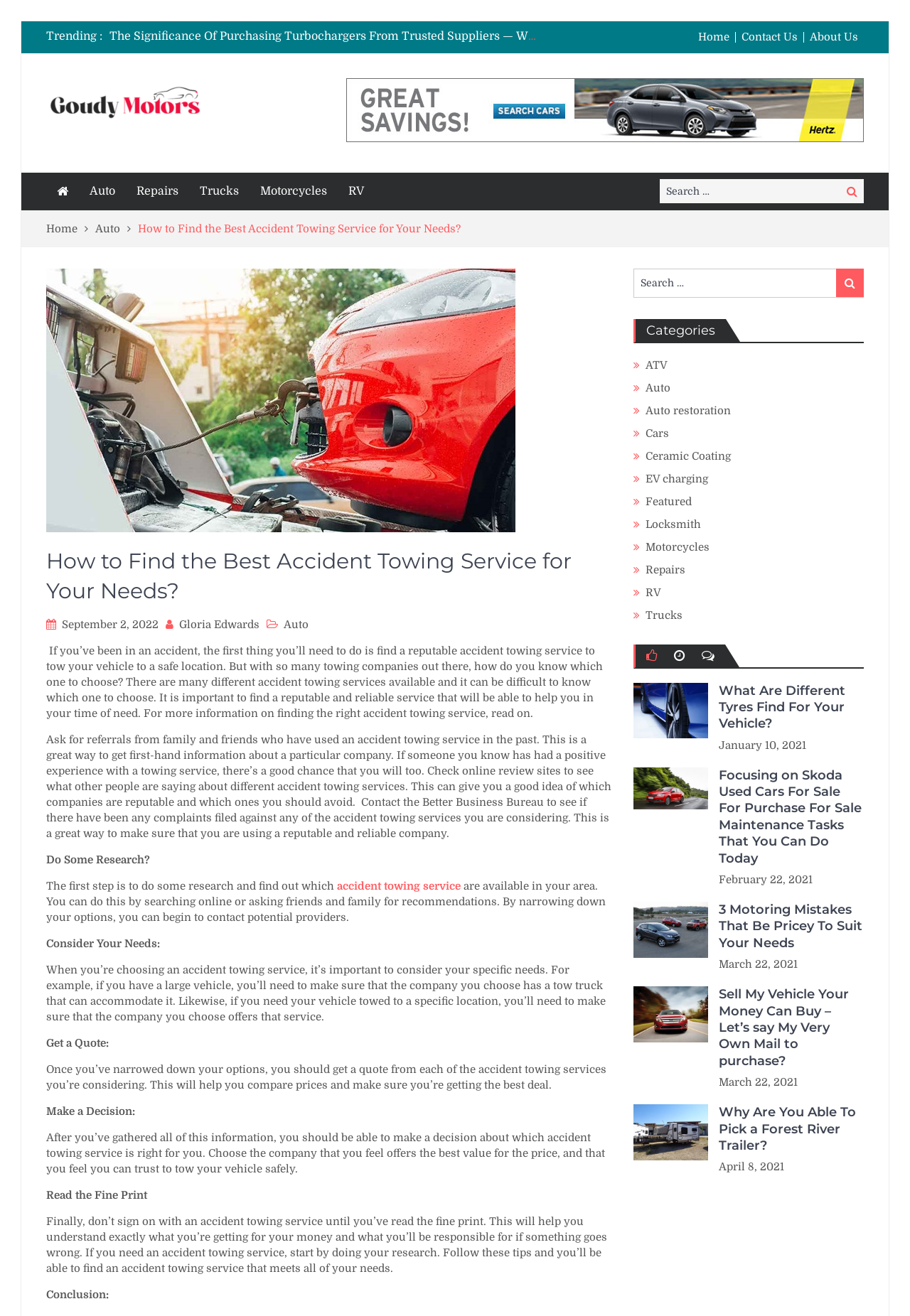Identify the bounding box coordinates of the element that should be clicked to fulfill this task: "Search for something". The coordinates should be provided as four float numbers between 0 and 1, i.e., [left, top, right, bottom].

[0.725, 0.136, 0.949, 0.154]